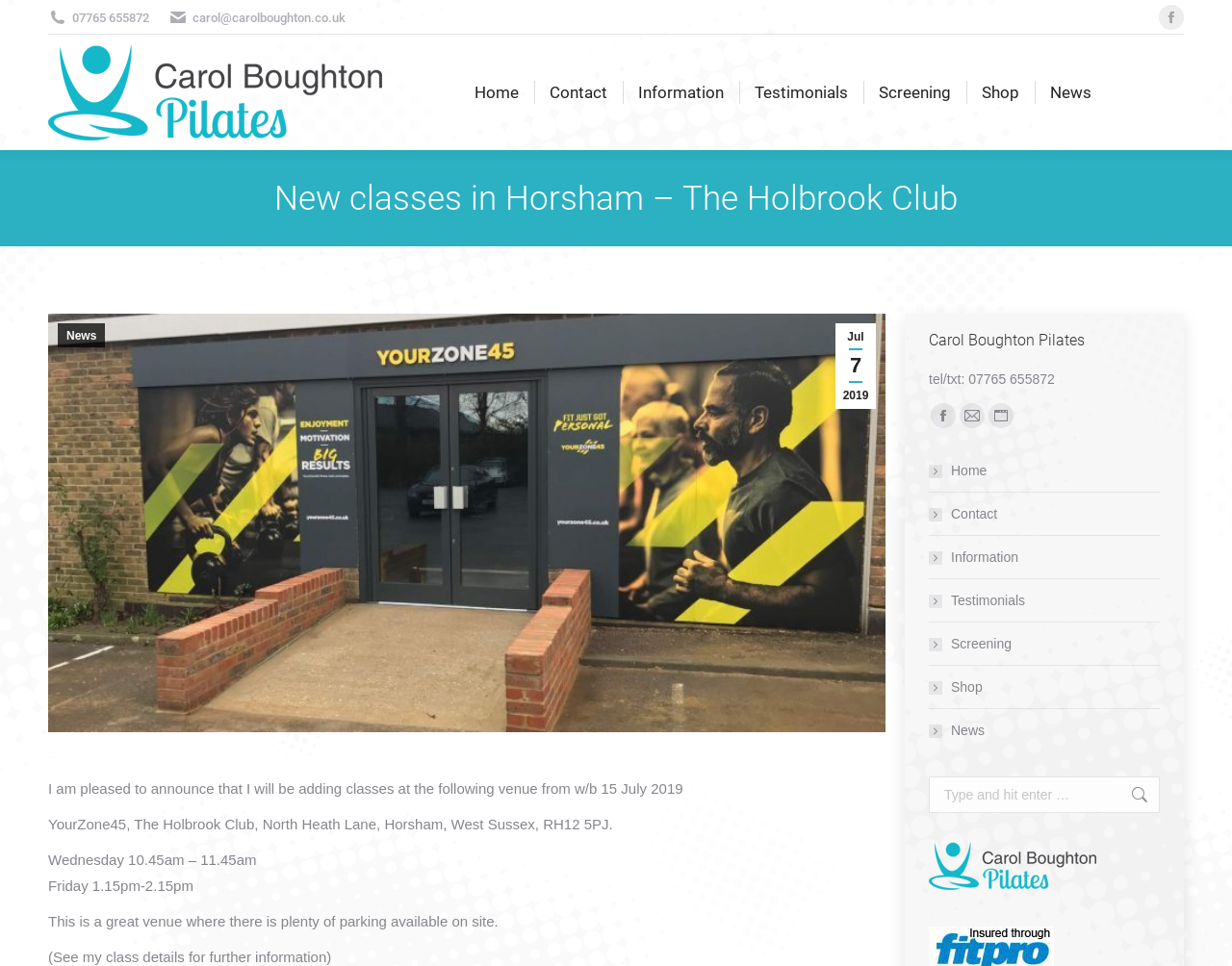Determine the bounding box coordinates of the target area to click to execute the following instruction: "Click the Home link."

[0.38, 0.066, 0.426, 0.125]